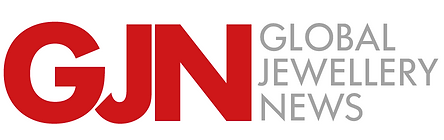What typeface is used for 'GLOBAL JEWELLERY NEWS'?
Analyze the screenshot and provide a detailed answer to the question.

According to the caption, the words 'GLOBAL JEWELLERY NEWS' appear in a sleek gray typeface, conveying a sense of modernity and professionalism.